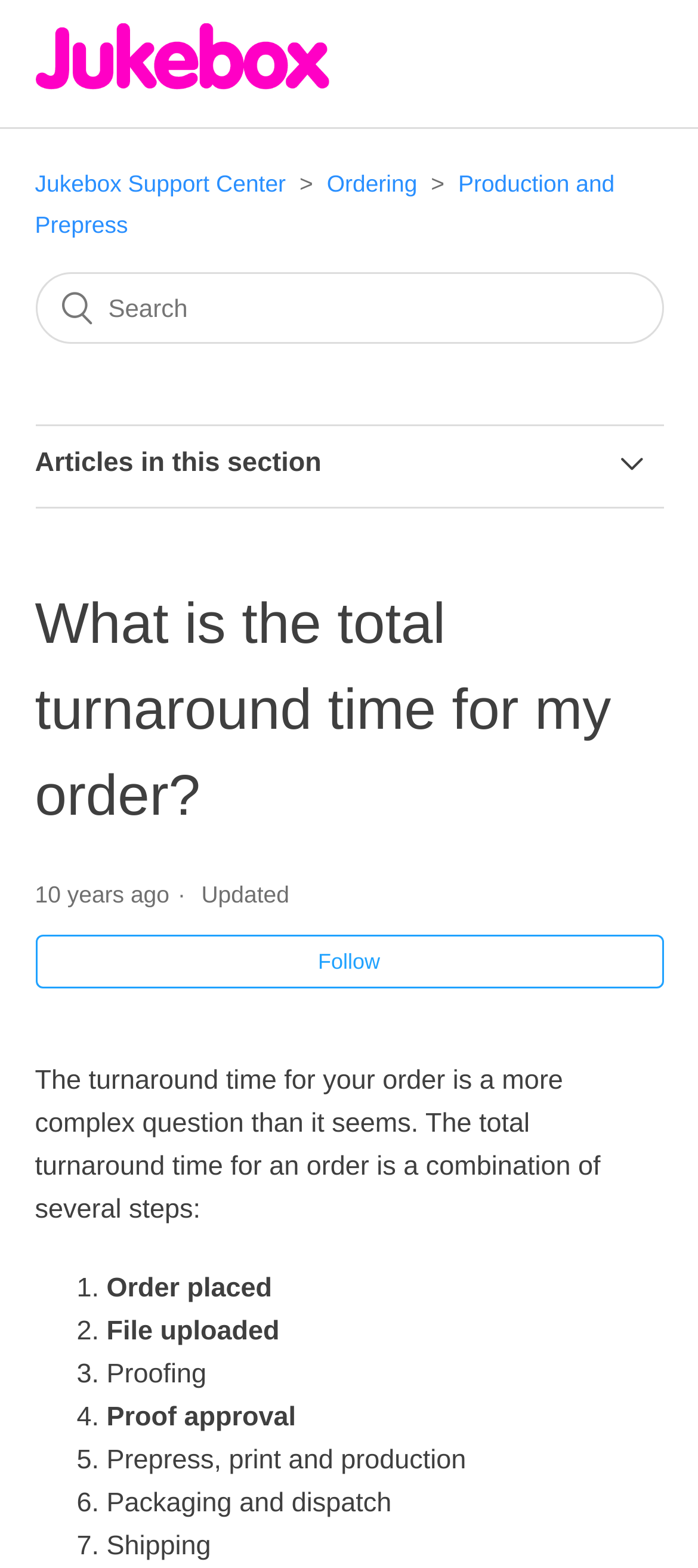Determine the bounding box coordinates of the element's region needed to click to follow the instruction: "Search for something". Provide these coordinates as four float numbers between 0 and 1, formatted as [left, top, right, bottom].

[0.05, 0.174, 0.95, 0.219]